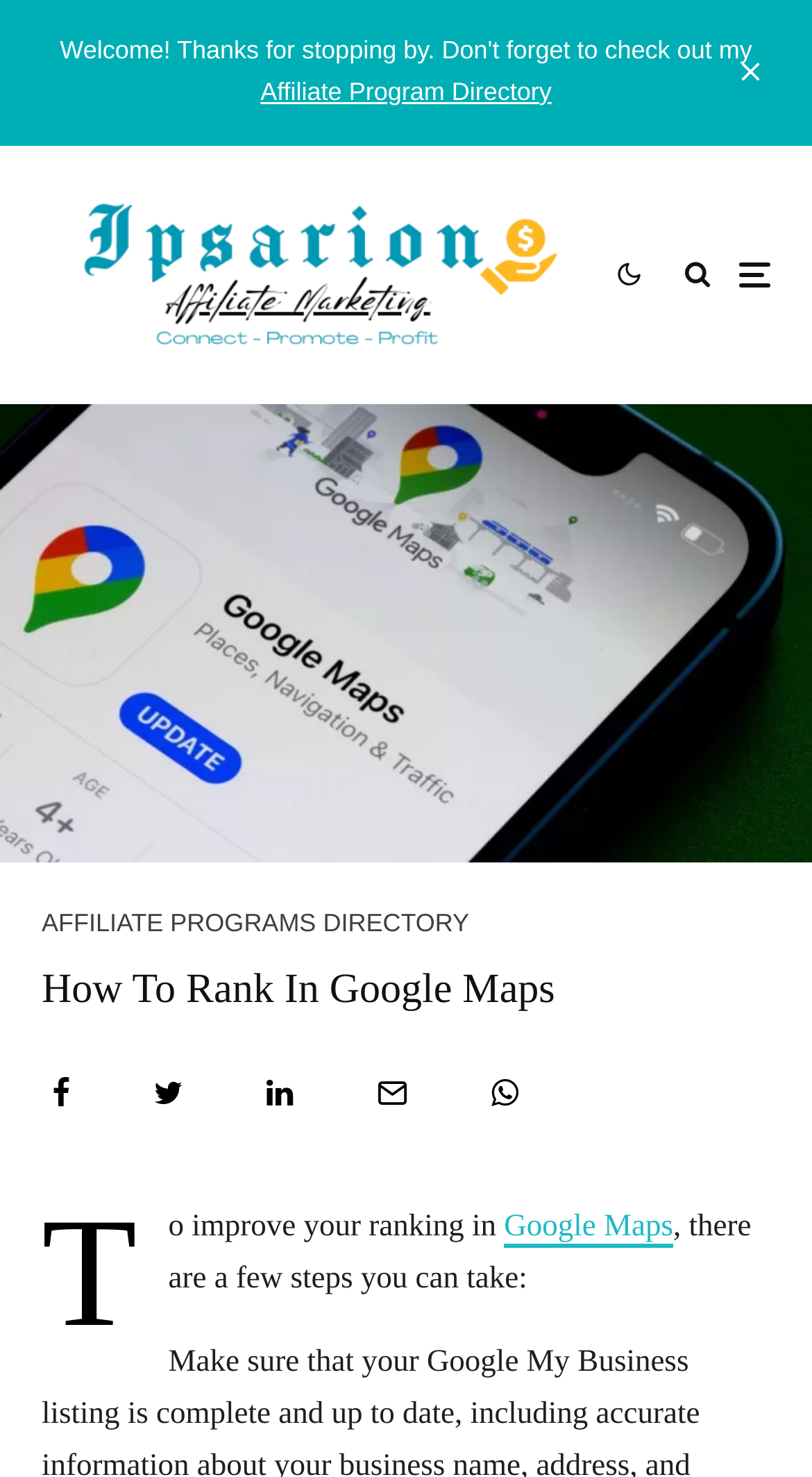Provide a short, one-word or phrase answer to the question below:
What is the name of the affiliate marketing program?

Ipsarion Affiliate Marketing